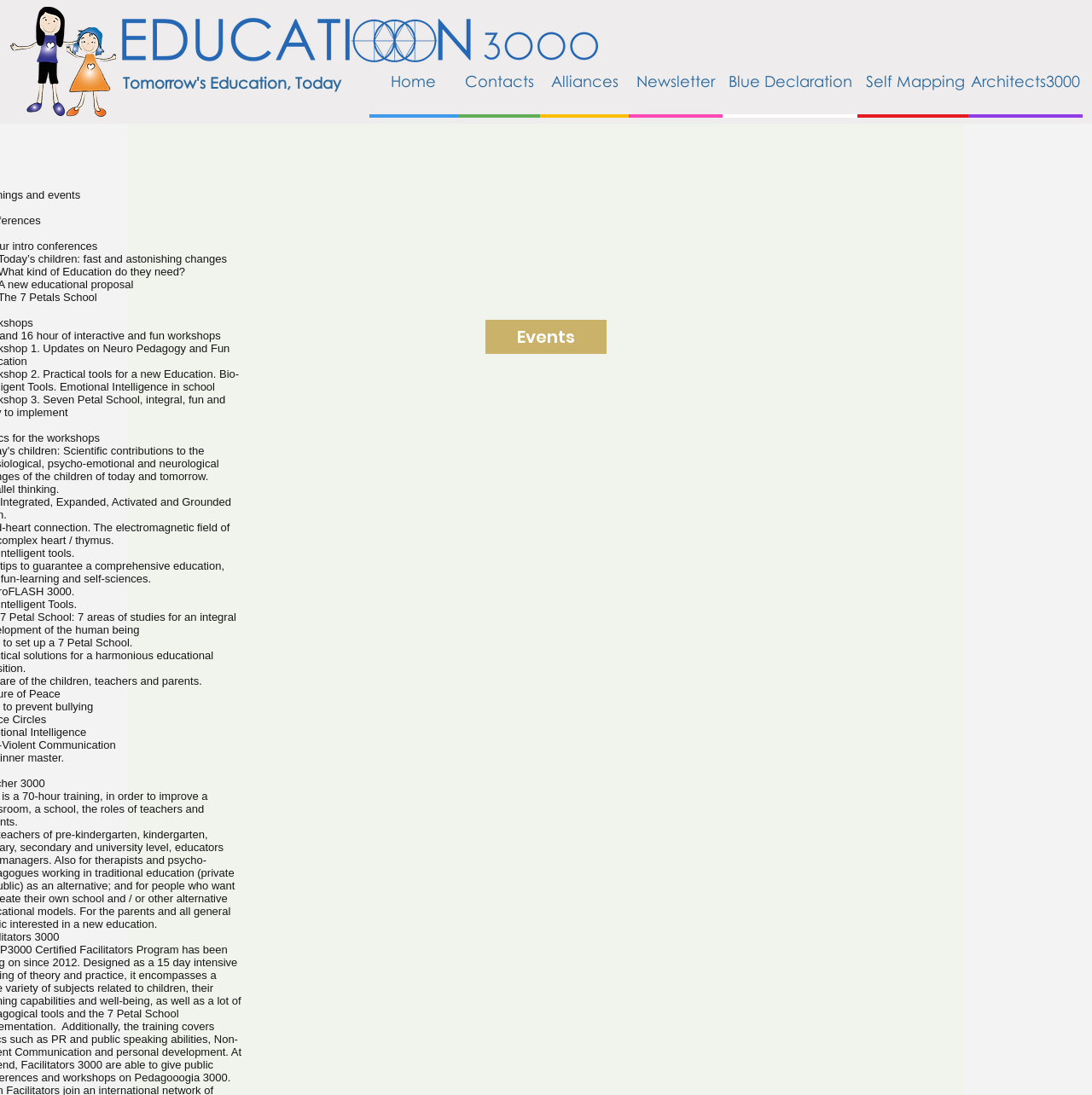Using the webpage screenshot, find the UI element described by Blue Declaration. Provide the bounding box coordinates in the format (top-left x, top-left y, bottom-right x, bottom-right y), ensuring all values are floating point numbers between 0 and 1.

[0.667, 0.059, 0.78, 0.09]